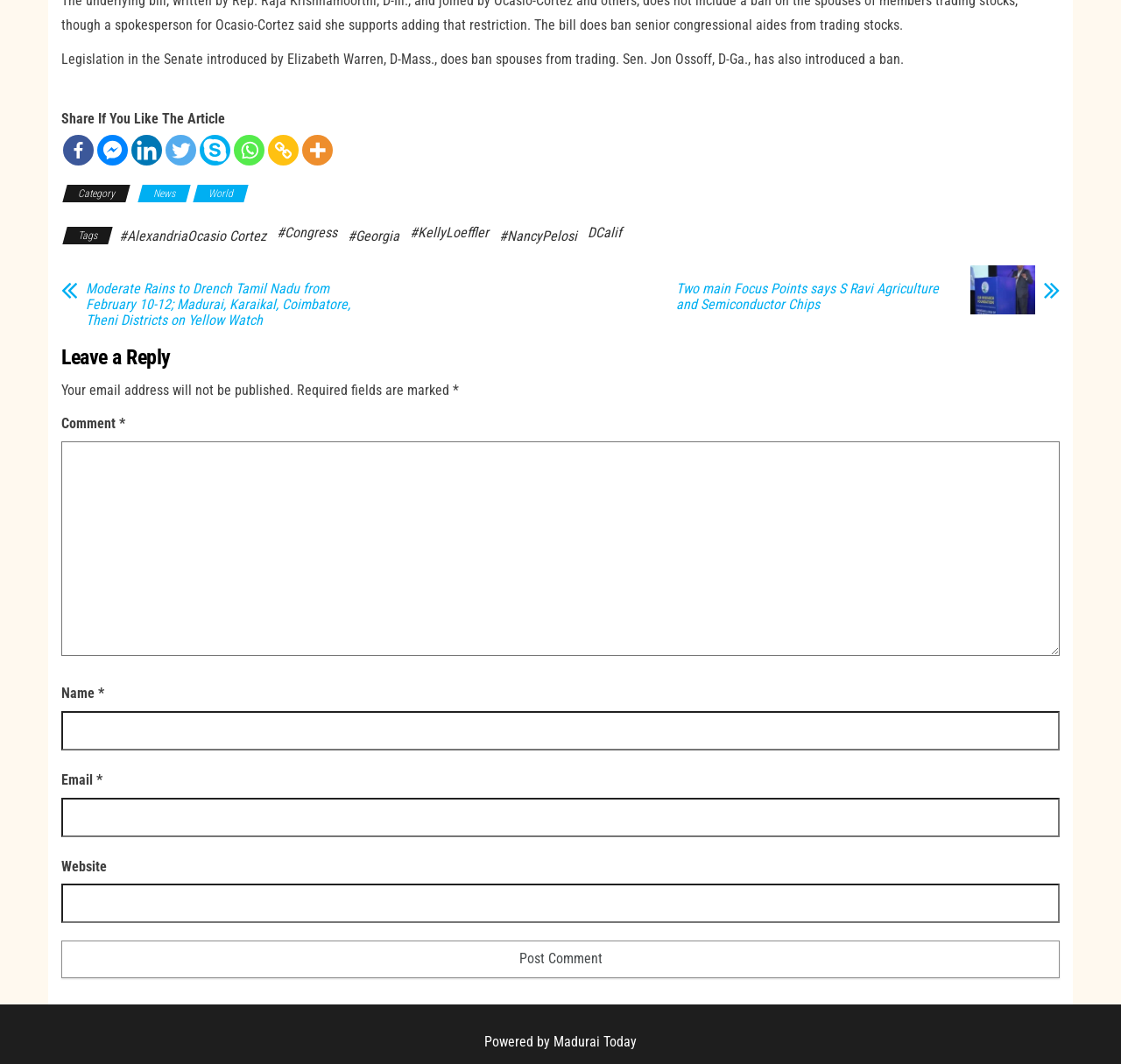What is the name of the website?
Respond to the question with a well-detailed and thorough answer.

The name of the website can be determined by reading the StaticText element at the bottom of the page, which says 'Powered by Madurai Today'. This suggests that the website is called Madurai Today.